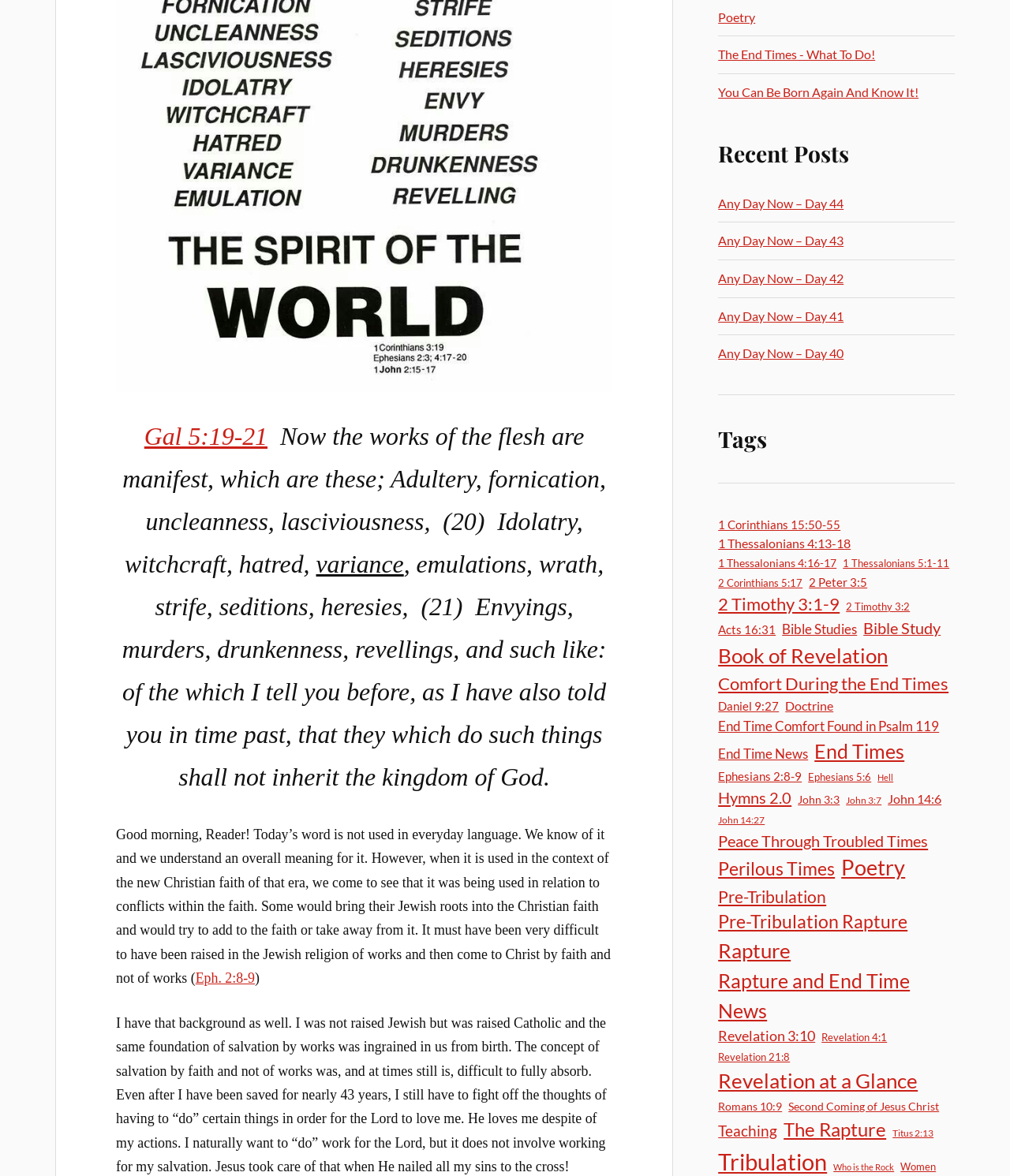Can you specify the bounding box coordinates for the region that should be clicked to fulfill this instruction: "Read Gal 5:19-21".

[0.143, 0.359, 0.265, 0.383]